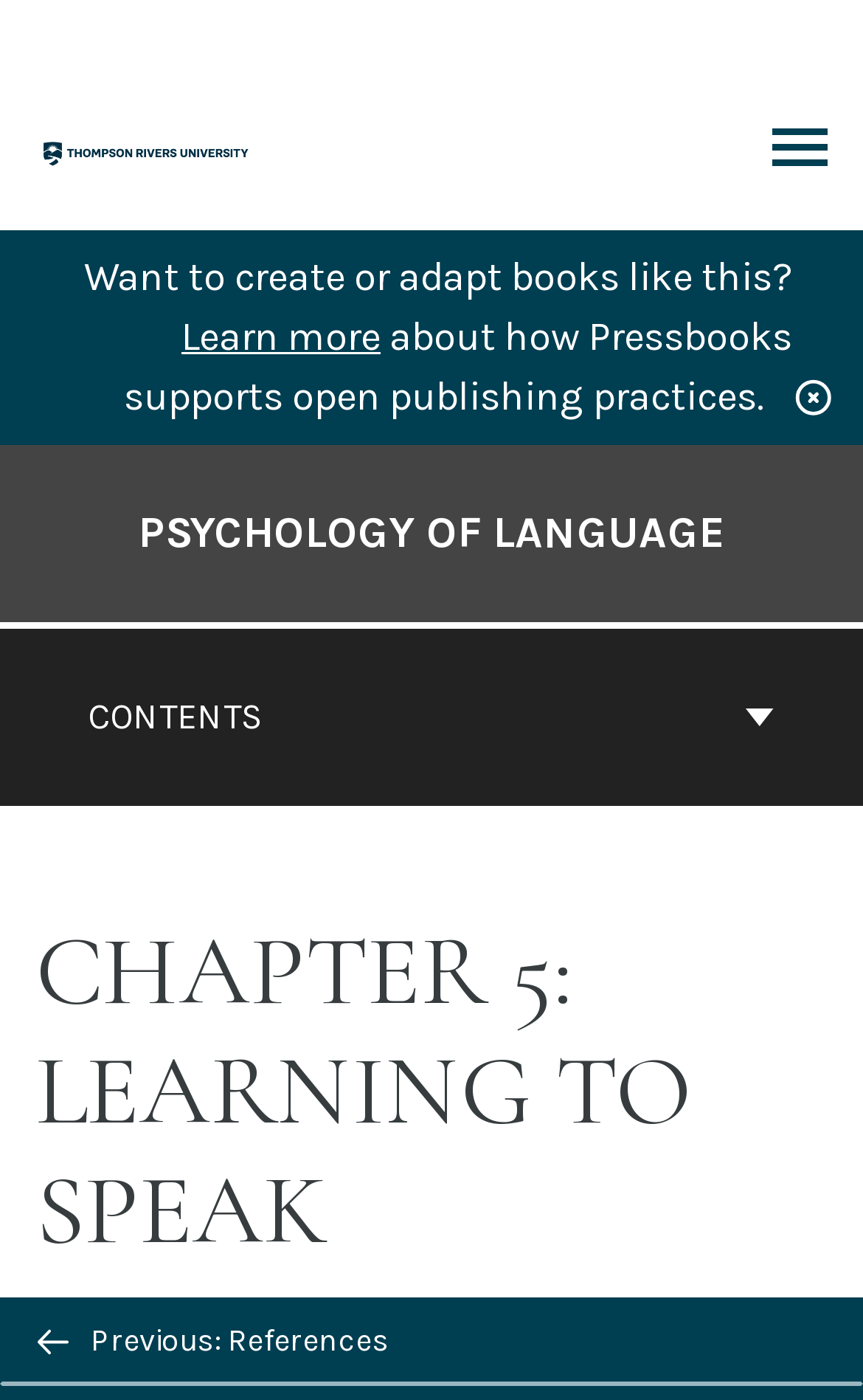Using the provided element description: "Privacy Policy", determine the bounding box coordinates of the corresponding UI element in the screenshot.

None